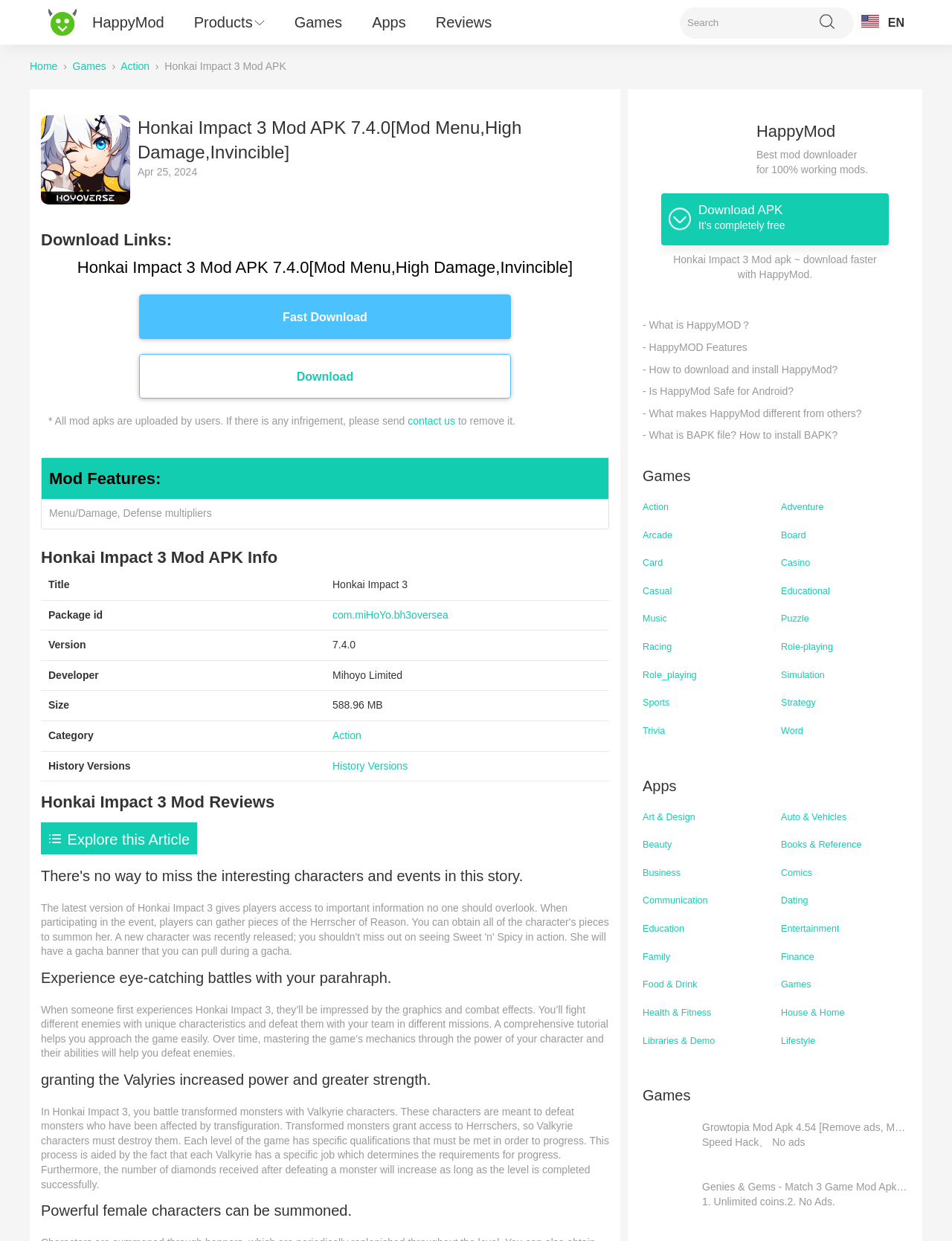What is the developer of the game?
Kindly answer the question with as much detail as you can.

I found the answer in the table under the 'Honkai Impact 3 Mod APK Info' heading, where it lists the 'Developer' as 'Mihoyo Limited'.